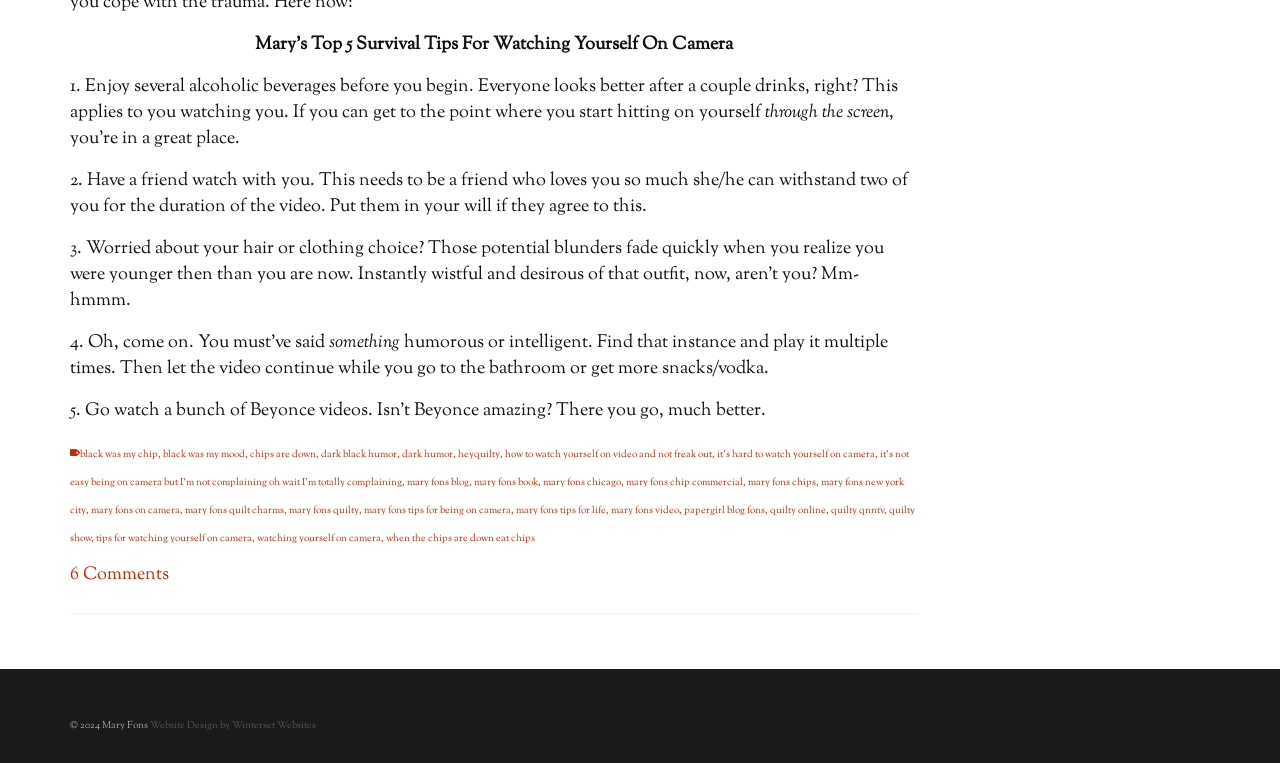Answer the following in one word or a short phrase: 
What is the name of the website designer?

Winterset Websites